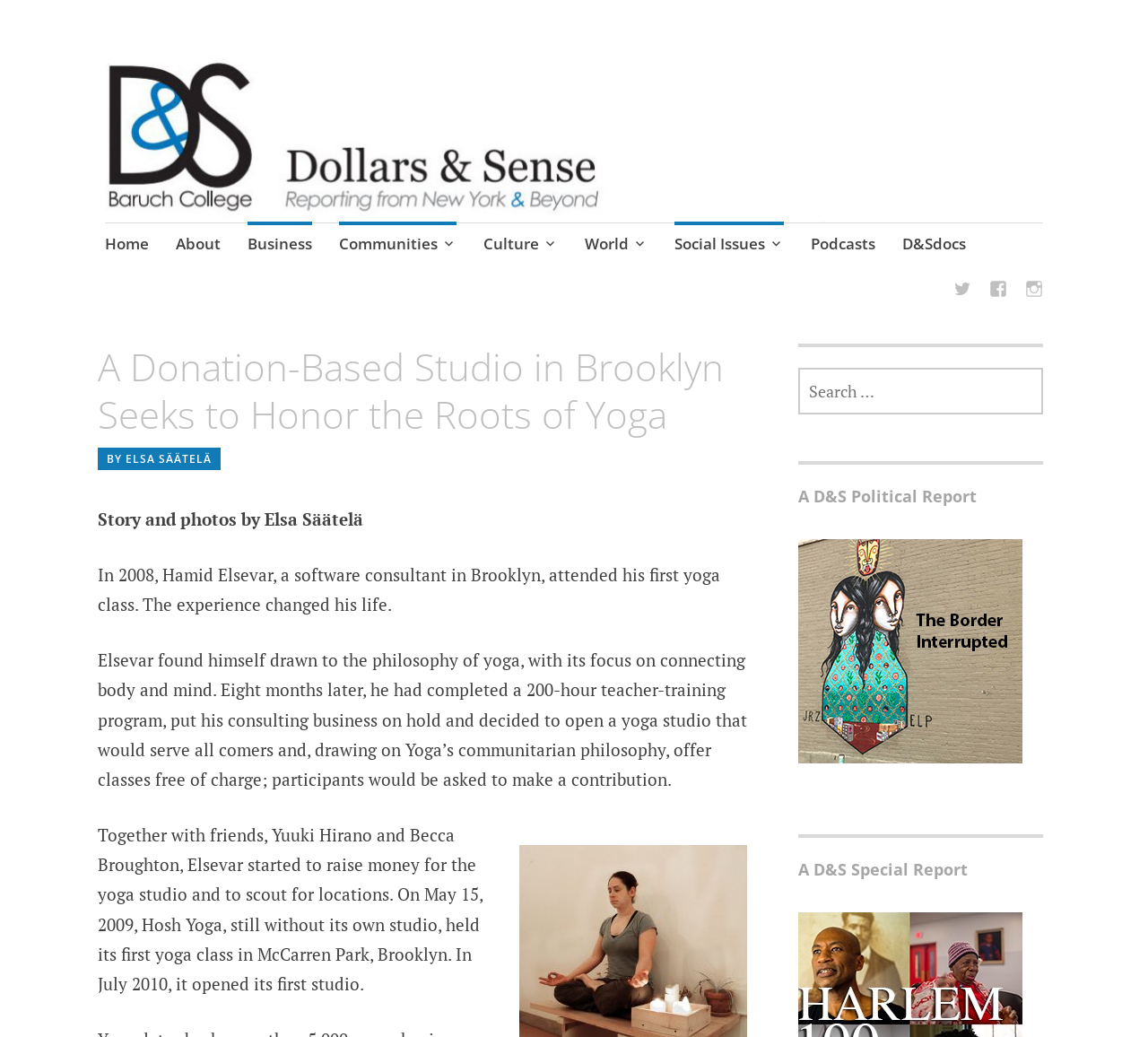Please specify the bounding box coordinates of the clickable region necessary for completing the following instruction: "Go to the 'Blog' page". The coordinates must consist of four float numbers between 0 and 1, i.e., [left, top, right, bottom].

None